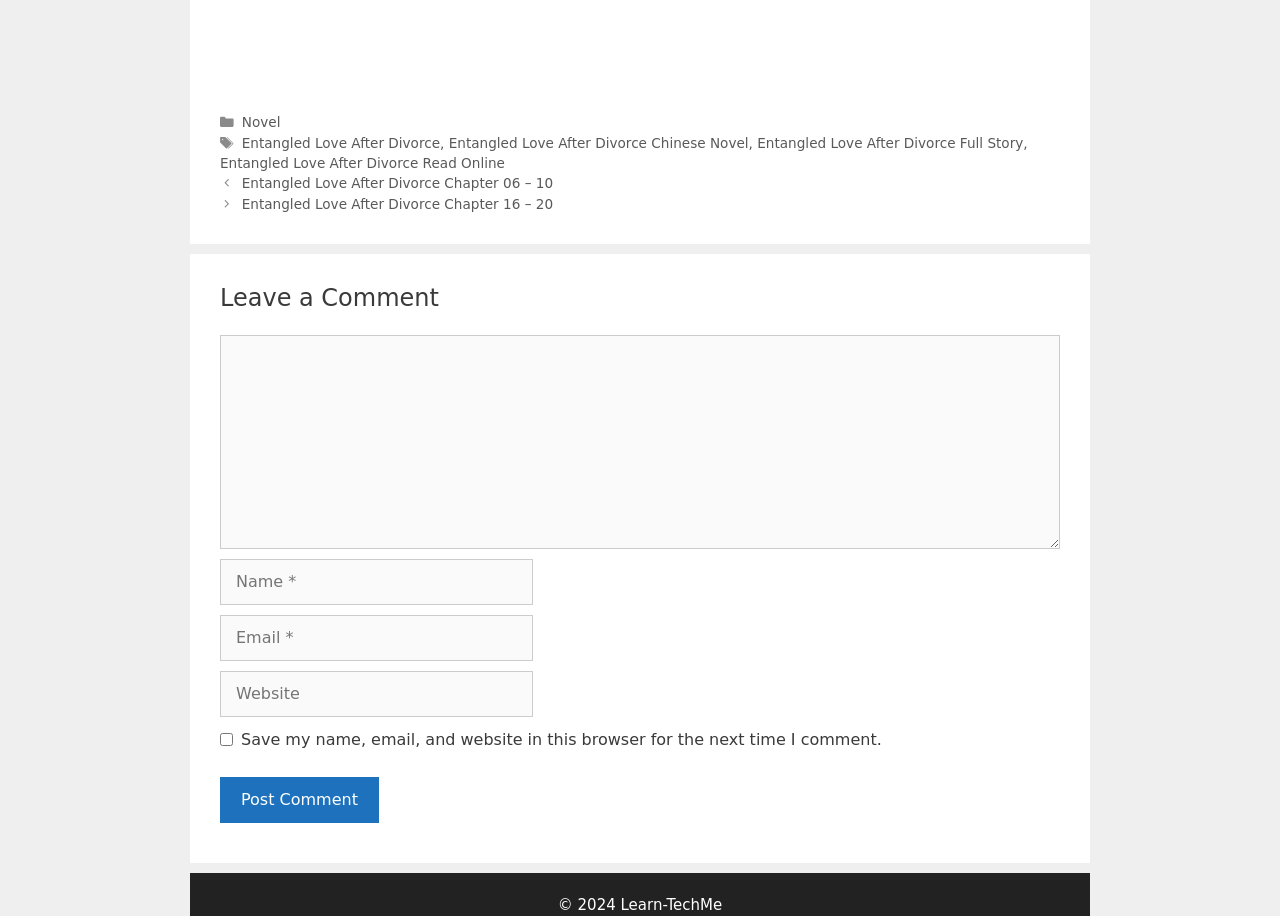Please give a concise answer to this question using a single word or phrase: 
What is the copyright year of the website?

2024